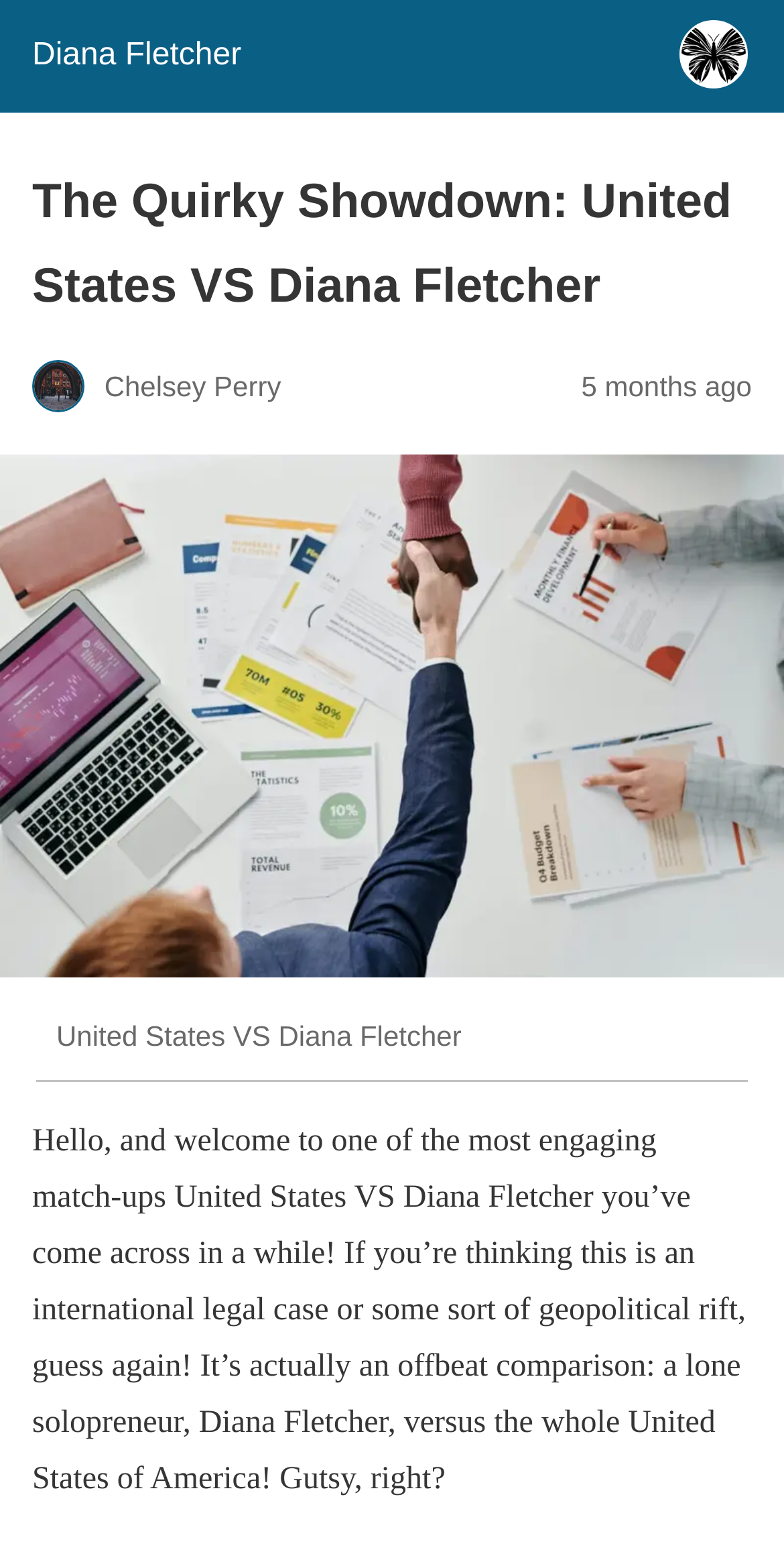Respond concisely with one word or phrase to the following query:
What is the tone of the article?

Humorous